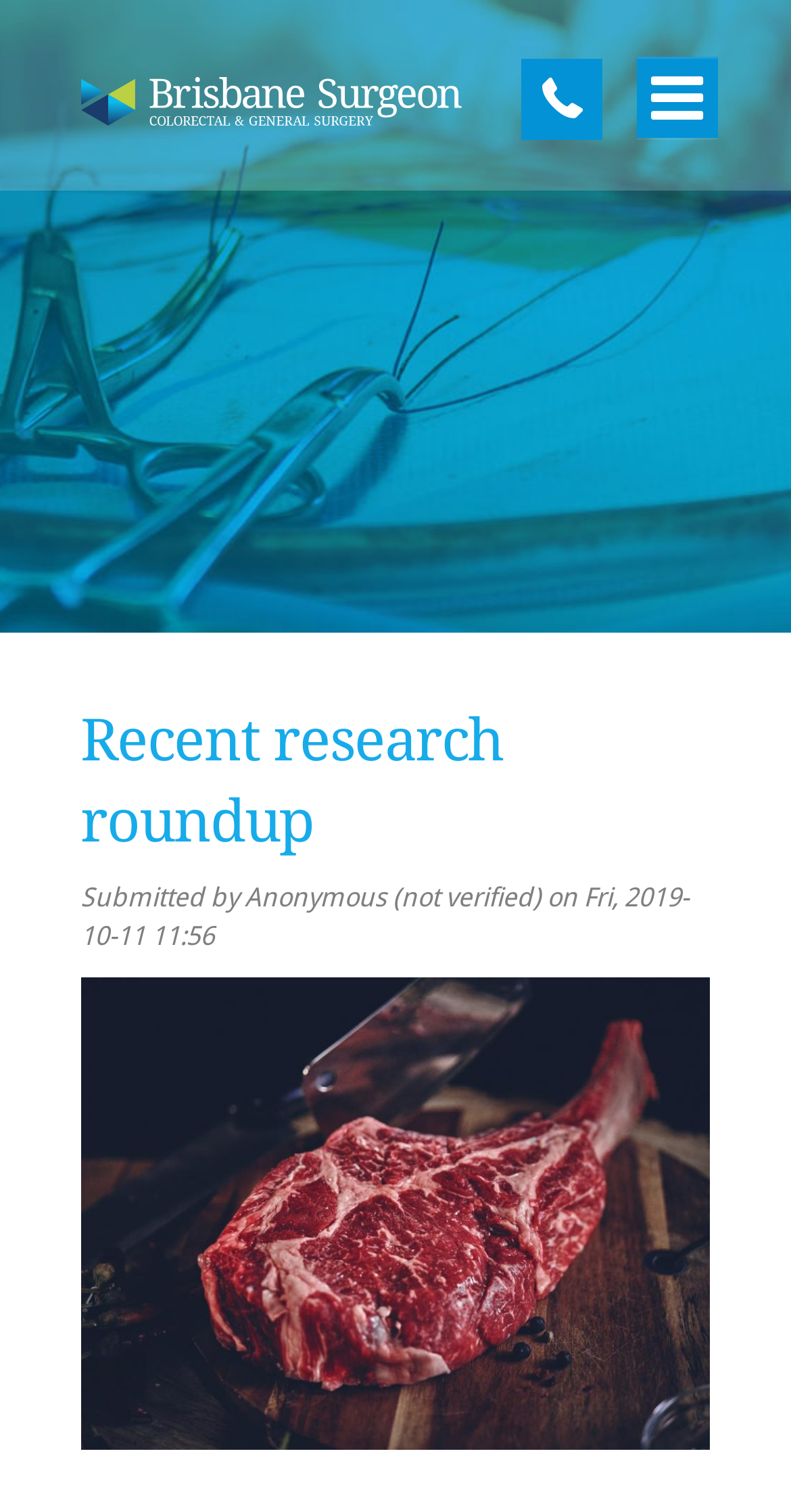Find the bounding box coordinates for the HTML element described in this sentence: "Log in to reply". Provide the coordinates as four float numbers between 0 and 1, in the format [left, top, right, bottom].

None